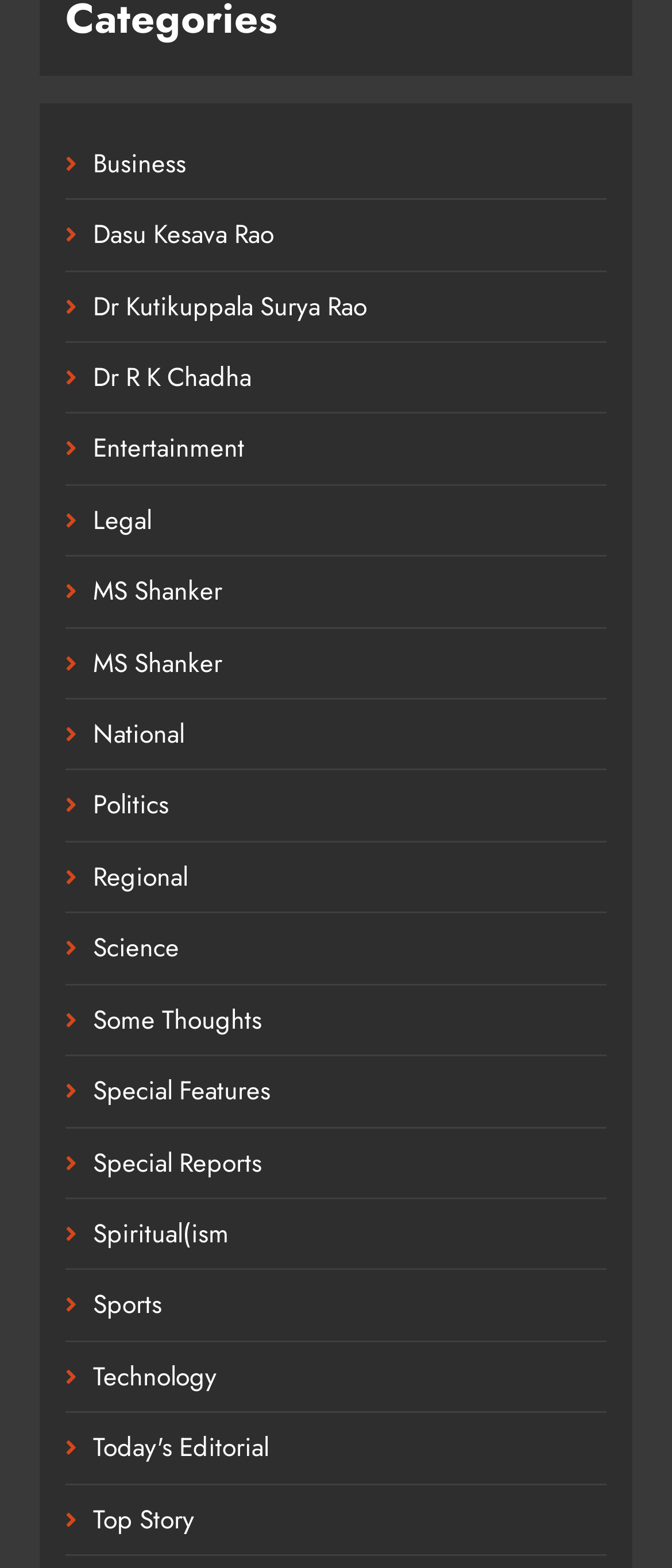Provide a short answer to the following question with just one word or phrase: What is the last category listed on the webpage?

Top Story